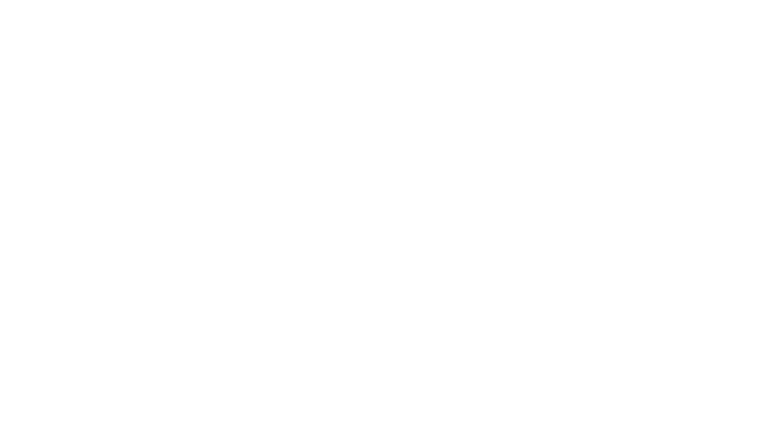Give a short answer using one word or phrase for the question:
What does the icon represent?

The concept of photos